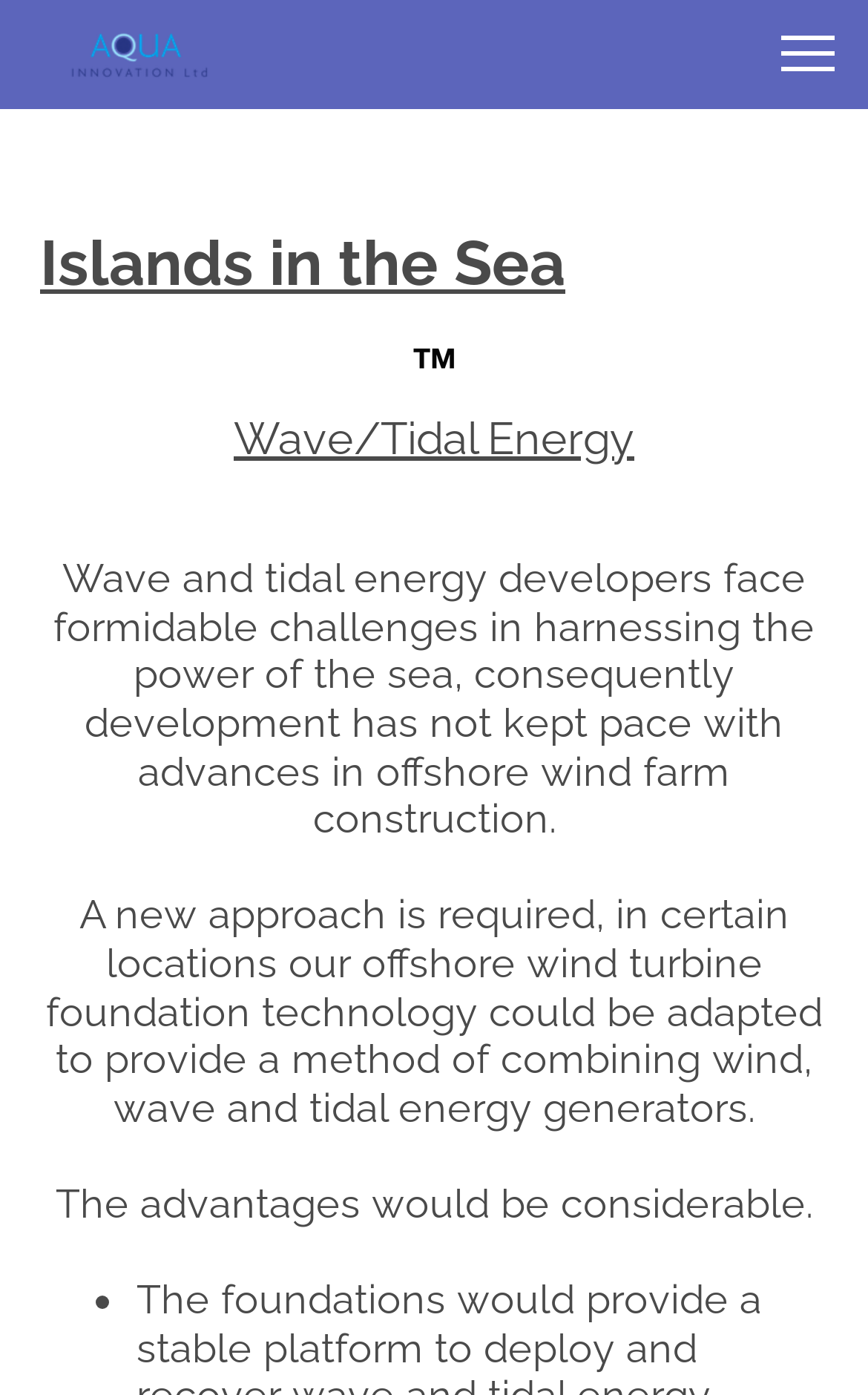Use the details in the image to answer the question thoroughly: 
What is the potential advantage of combining wind, wave, and tidal energy generators?

The webpage mentions that the advantages of combining wind, wave, and tidal energy generators would be considerable, although it does not specify what those advantages are.